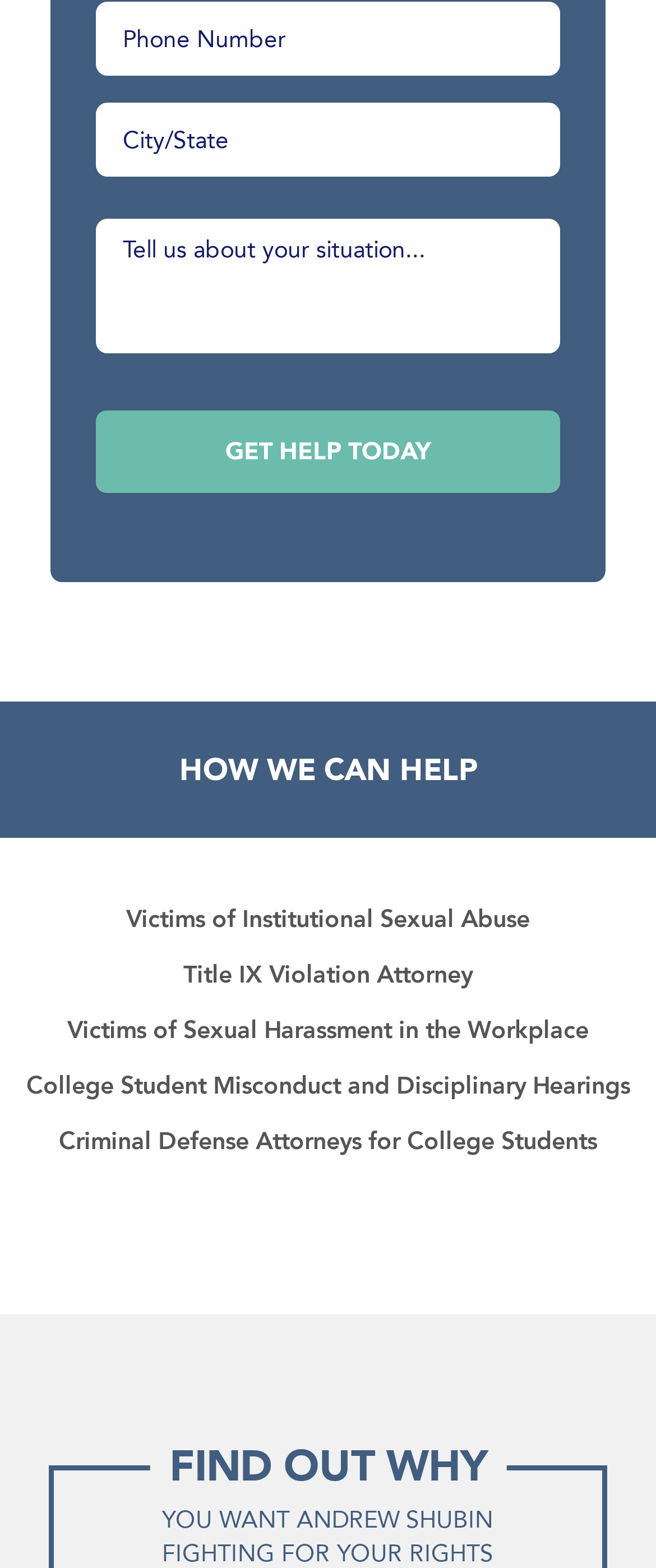What is the main topic of the links on the webpage?
Please respond to the question with as much detail as possible.

The links on the webpage, such as 'Victims of Institutional Sexual Abuse' and 'Title IX Violation Attorney', suggest that the main topic of the webpage is related to legal services, specifically in the area of sexual abuse and harassment.